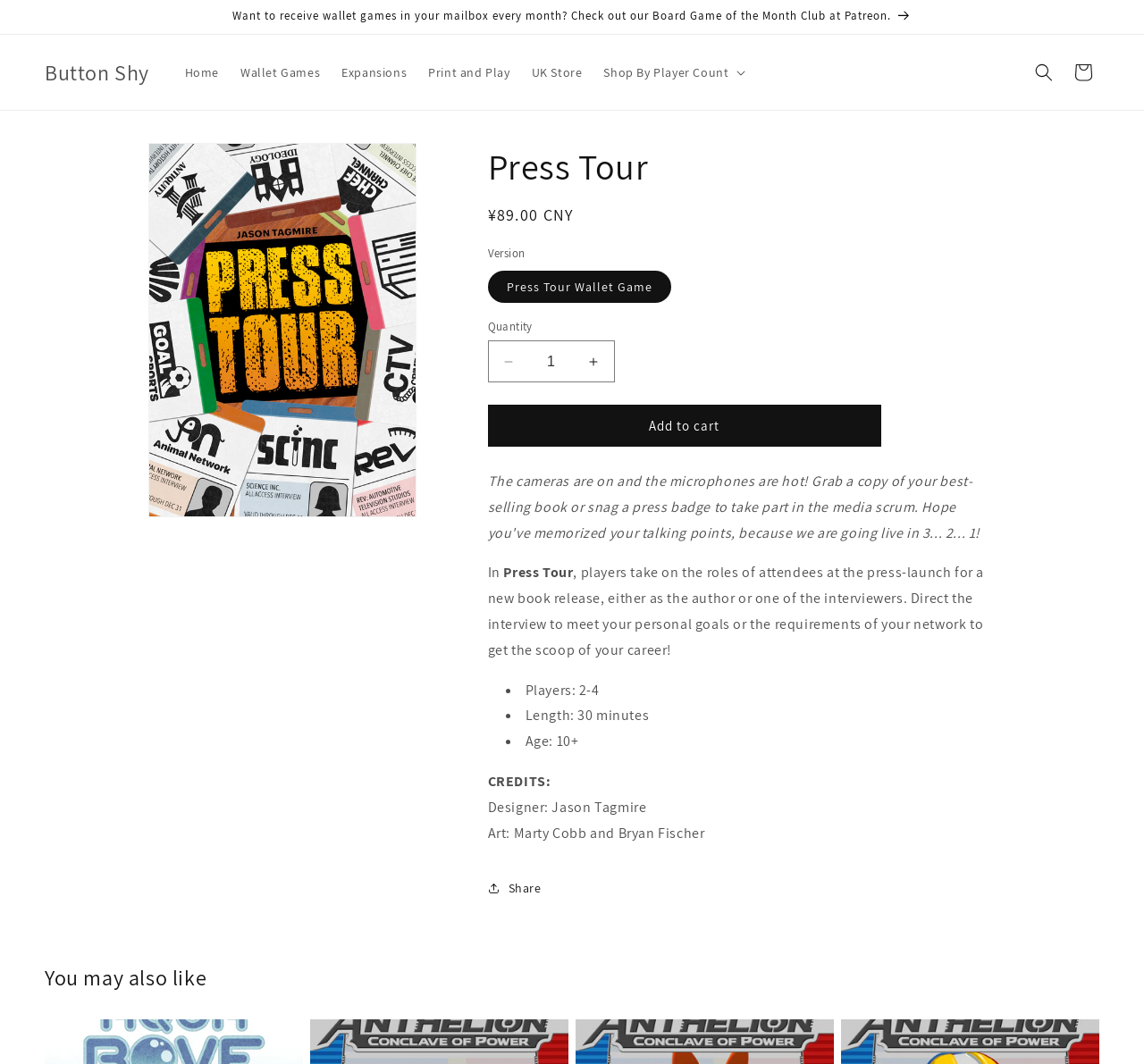Identify the bounding box coordinates of the specific part of the webpage to click to complete this instruction: "Share 'Press Tour' information".

[0.426, 0.816, 0.473, 0.853]